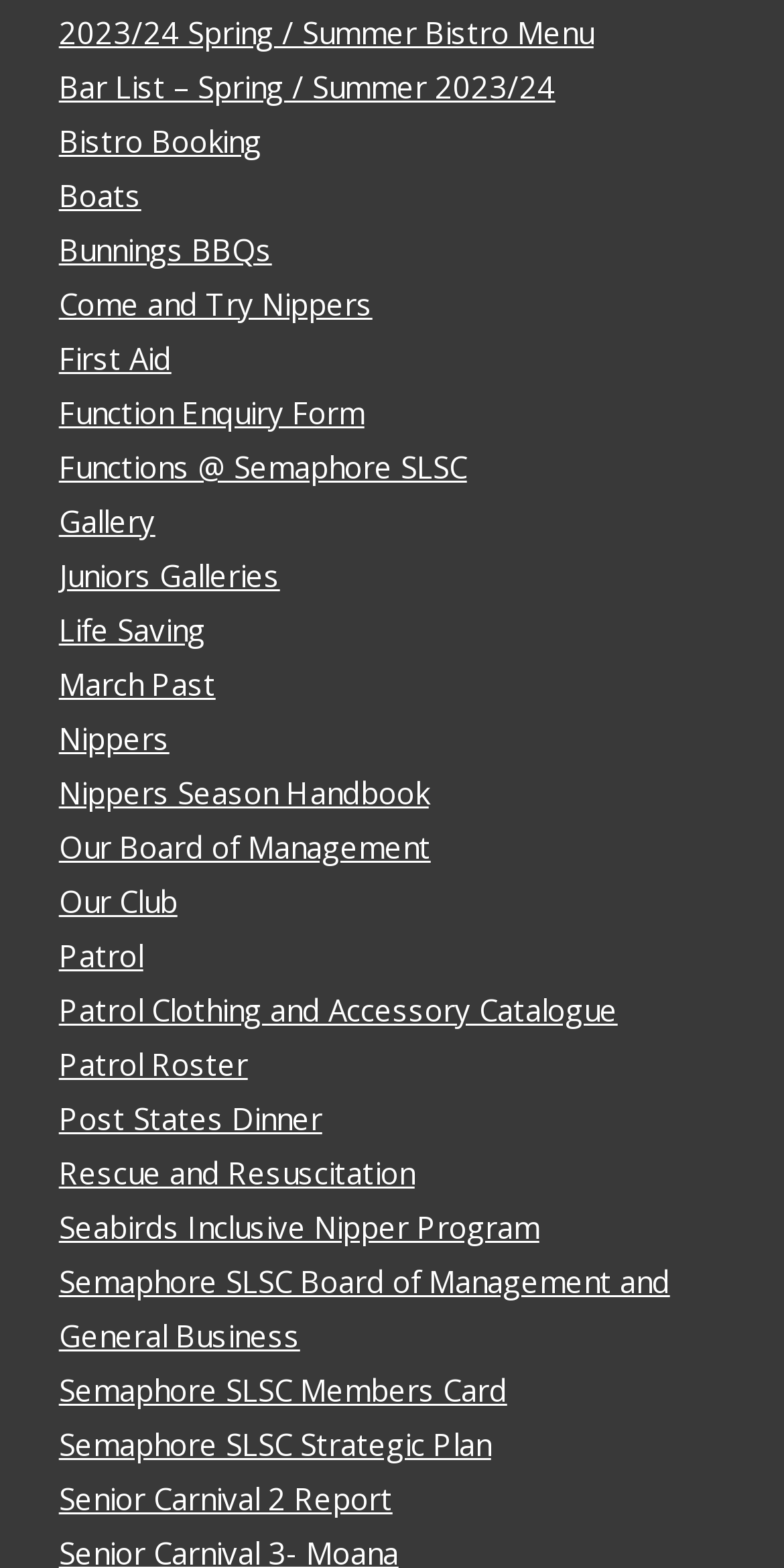Determine the bounding box coordinates for the element that should be clicked to follow this instruction: "Explore the Gallery". The coordinates should be given as four float numbers between 0 and 1, in the format [left, top, right, bottom].

[0.075, 0.319, 0.198, 0.345]